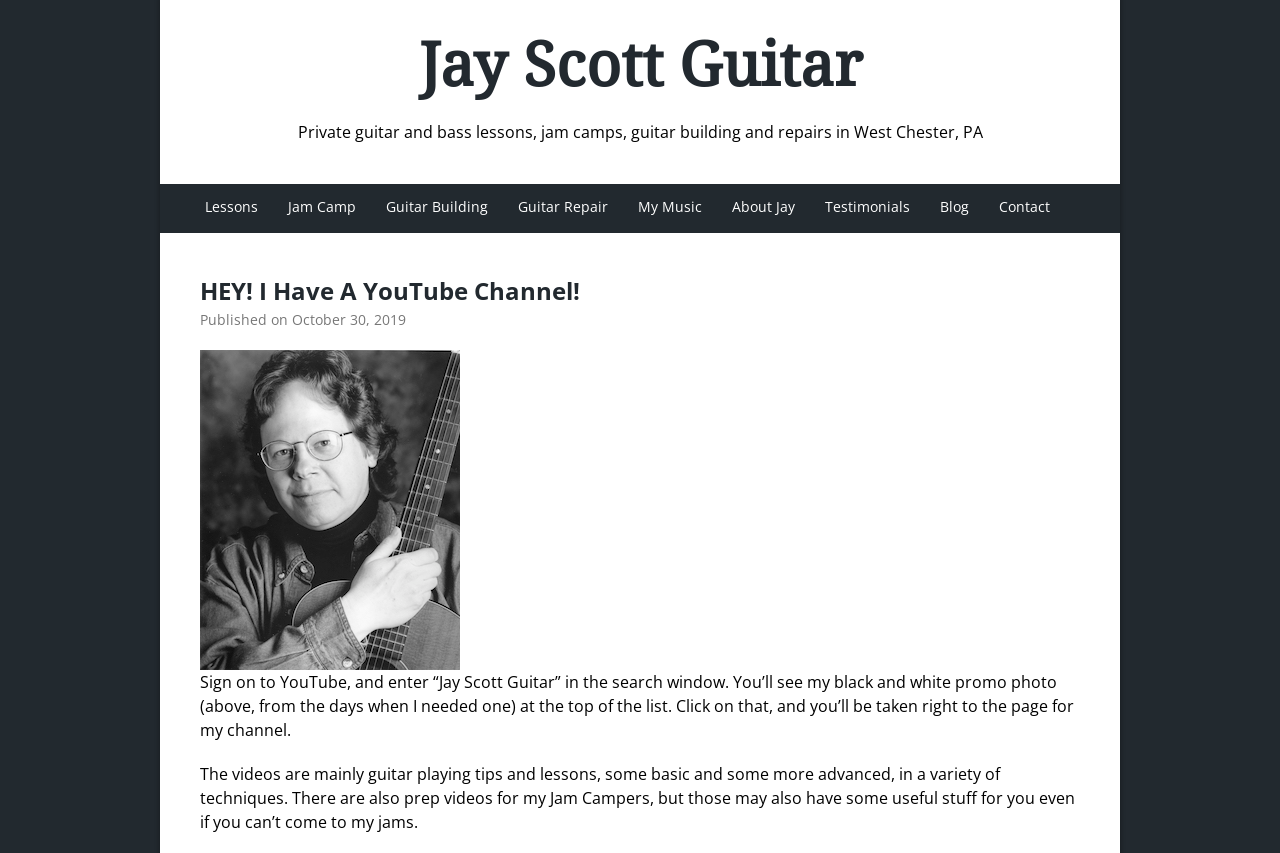Please identify the bounding box coordinates of the clickable region that I should interact with to perform the following instruction: "Visit the 'Jam Camp' page". The coordinates should be expressed as four float numbers between 0 and 1, i.e., [left, top, right, bottom].

[0.225, 0.231, 0.278, 0.253]